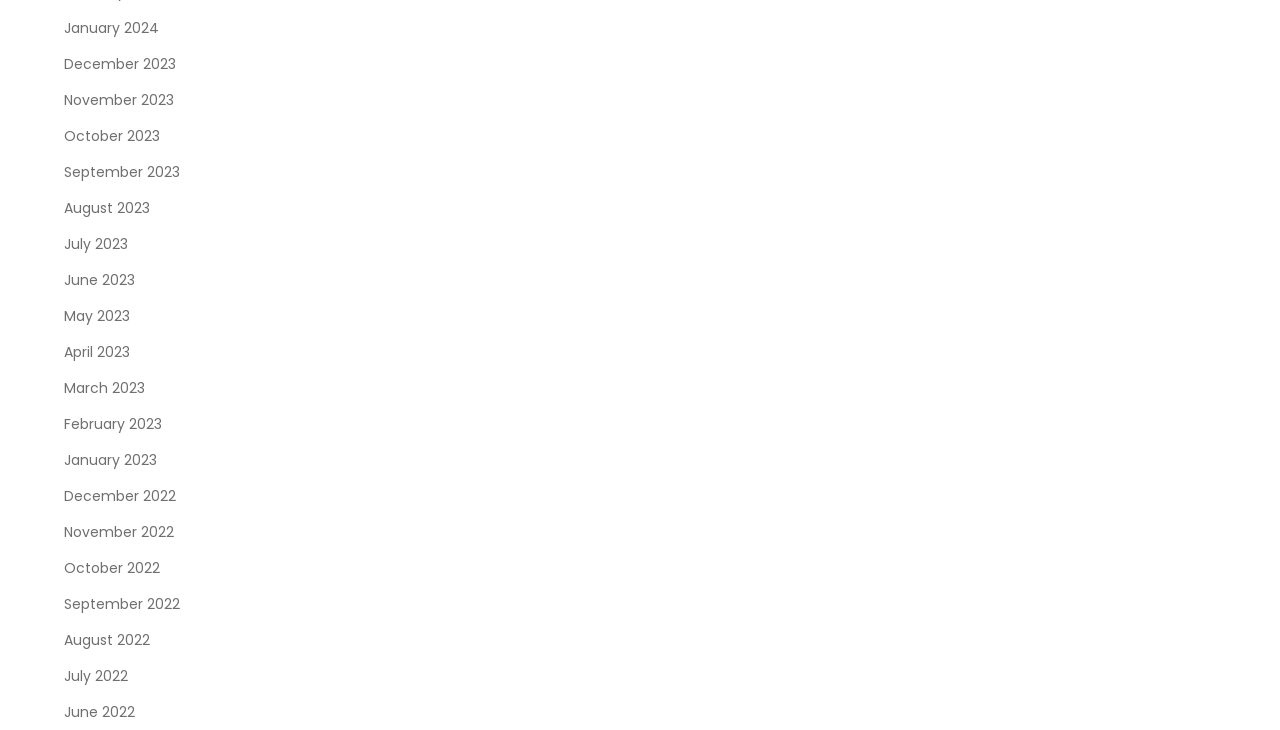How many links are available on the webpage?
Please answer the question with a single word or phrase, referencing the image.

24